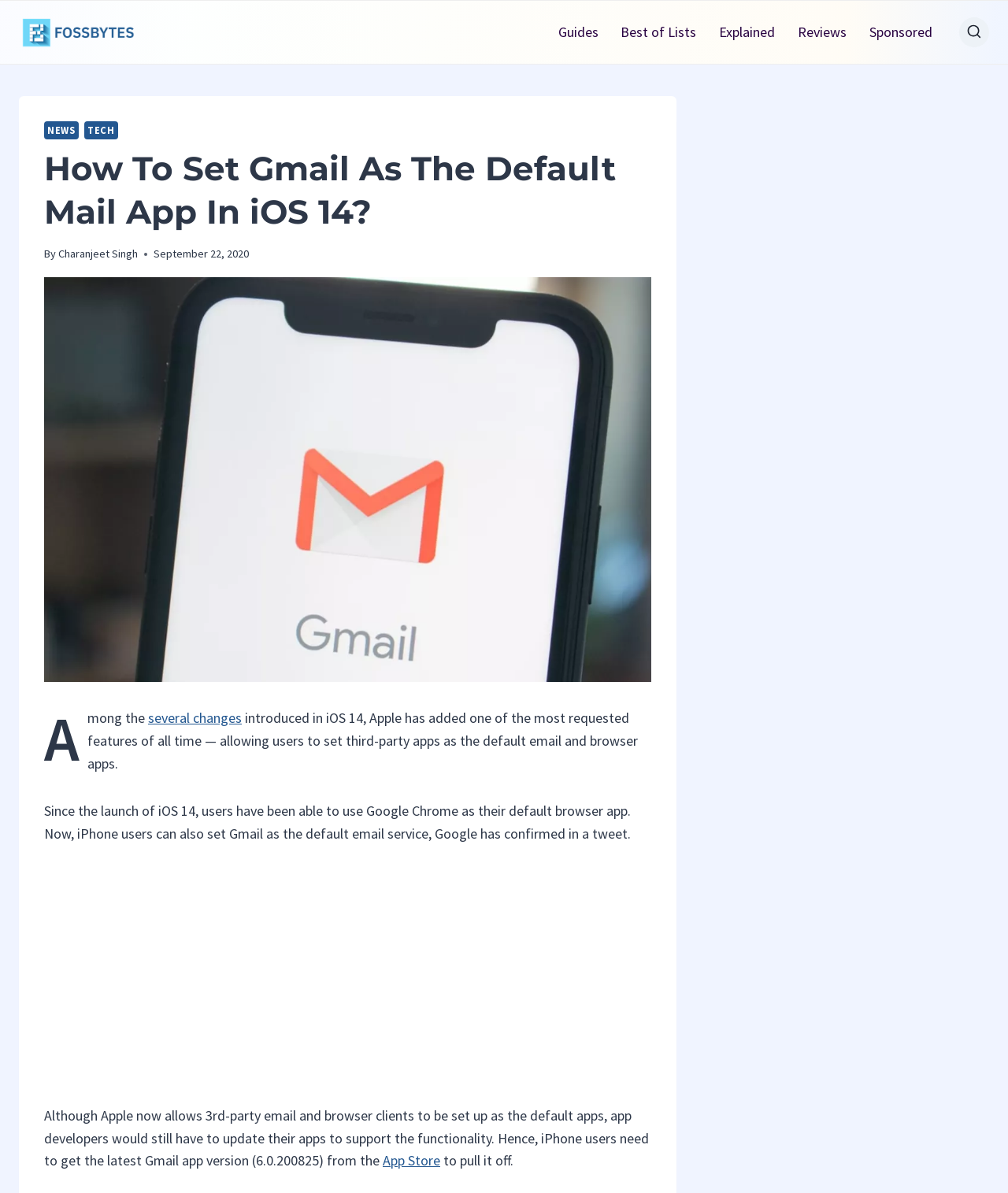From the given element description: "Explained", find the bounding box for the UI element. Provide the coordinates as four float numbers between 0 and 1, in the order [left, top, right, bottom].

[0.702, 0.013, 0.78, 0.041]